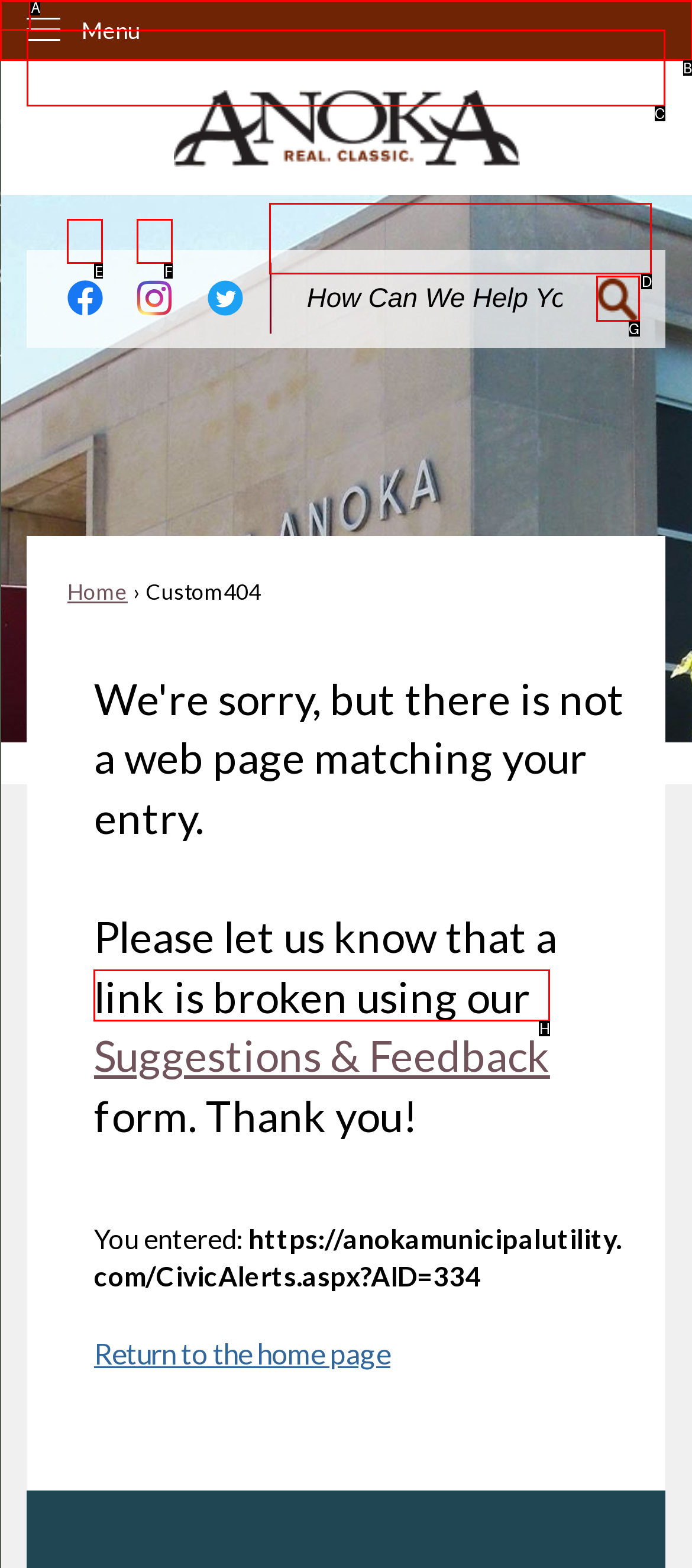Among the marked elements in the screenshot, which letter corresponds to the UI element needed for the task: Go to site search?

G